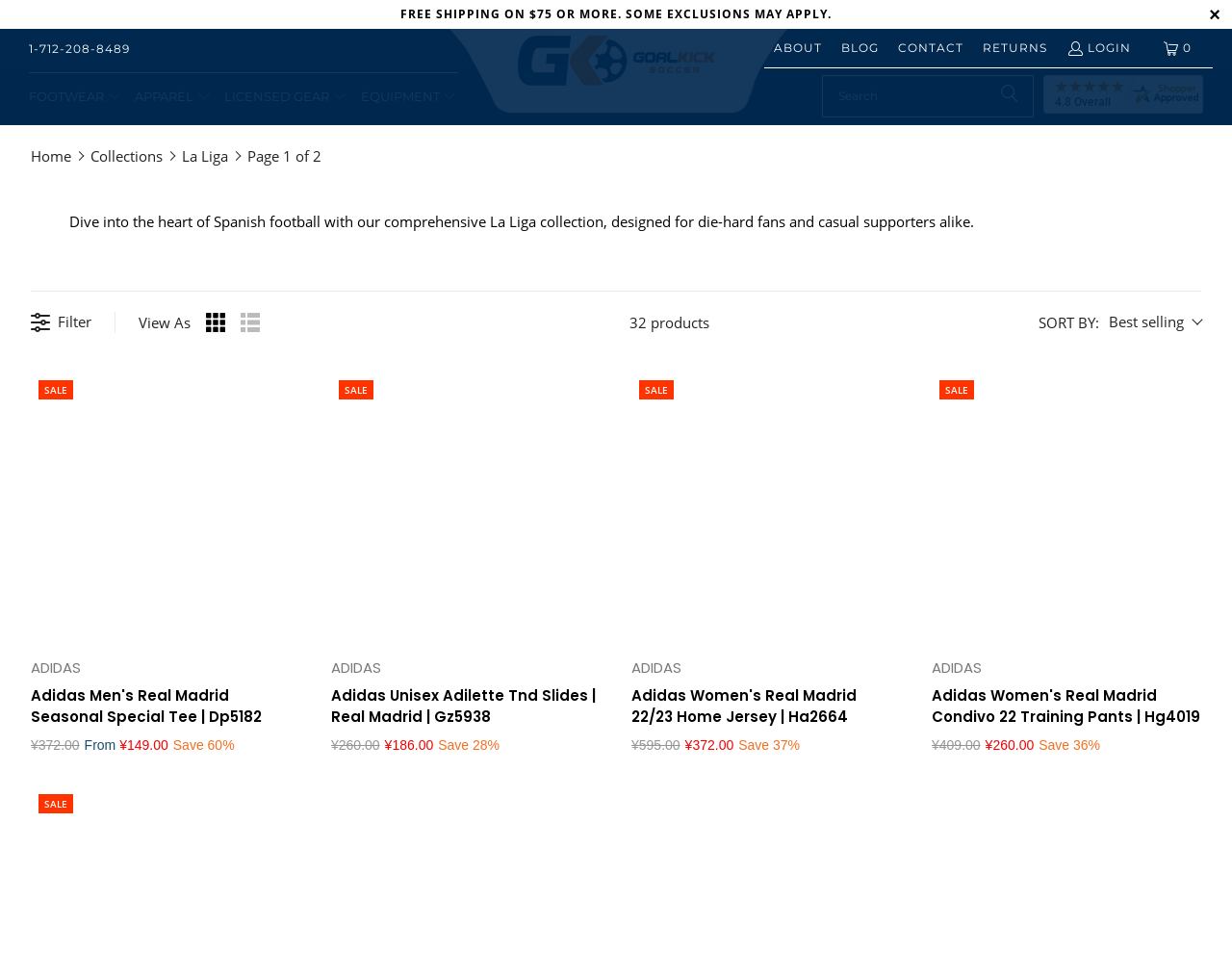Can you give a comprehensive explanation to the question given the content of the image?
Can users filter the products on this webpage?

There is a 'Filter' button on the webpage, which implies that users can filter the products based on certain criteria, such as price, brand, or type.